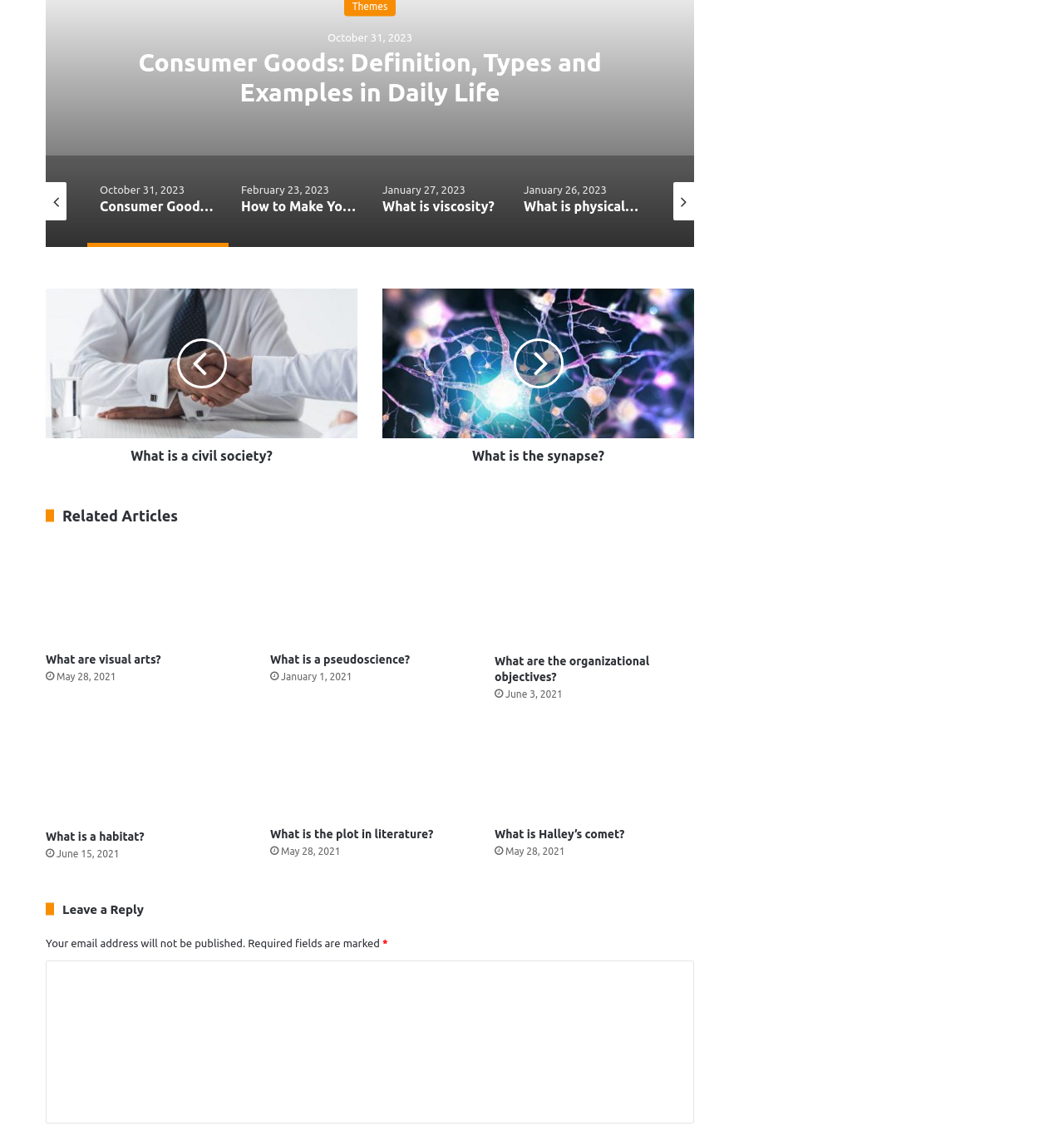Provide your answer to the question using just one word or phrase: How many images are associated with the articles?

12